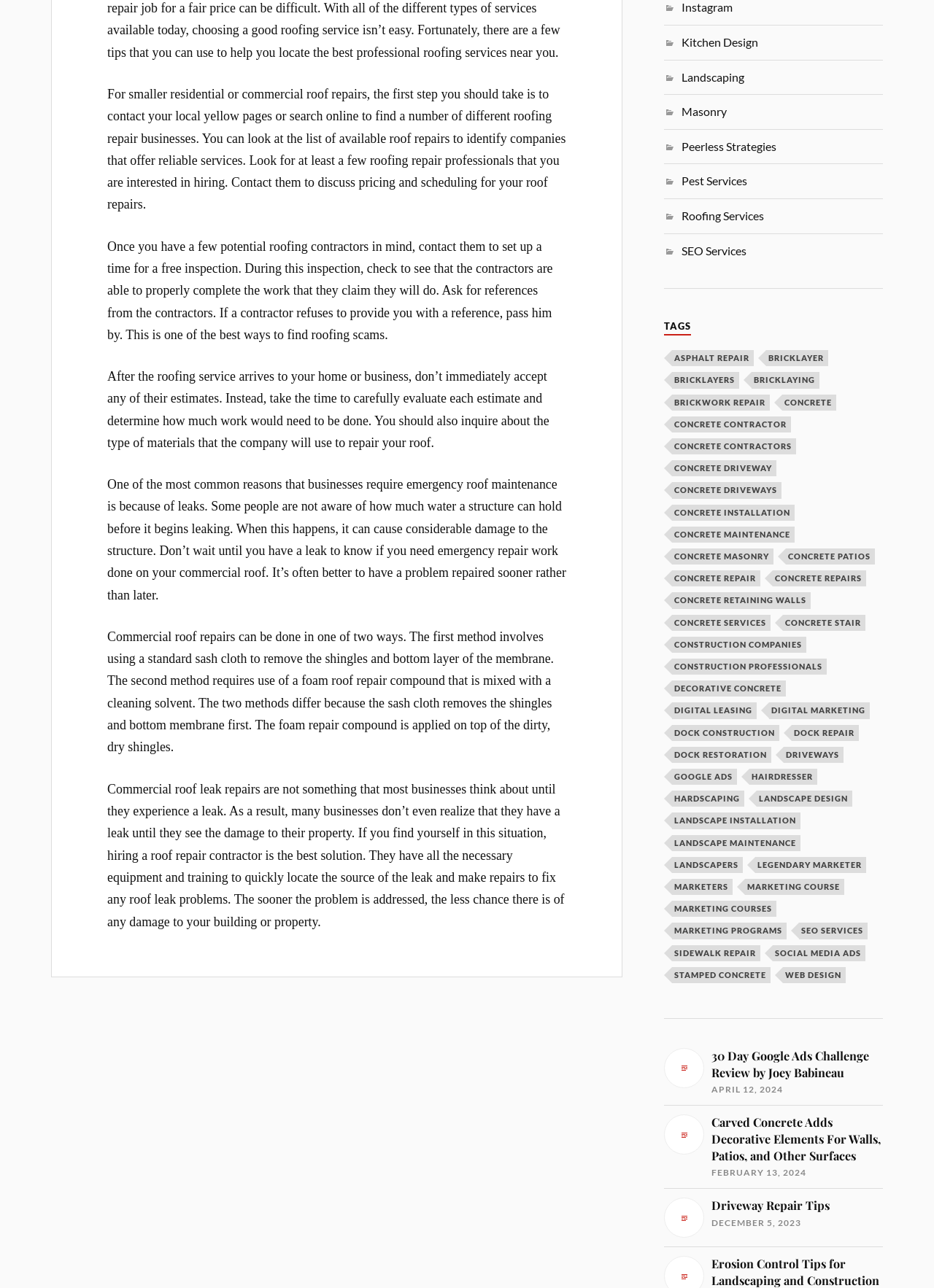Refer to the screenshot and give an in-depth answer to this question: Why should you not immediately accept a roofing service's estimate?

The text advises not to immediately accept any of the estimates from roofing services, but instead, take the time to carefully evaluate each estimate and determine how much work would need to be done.